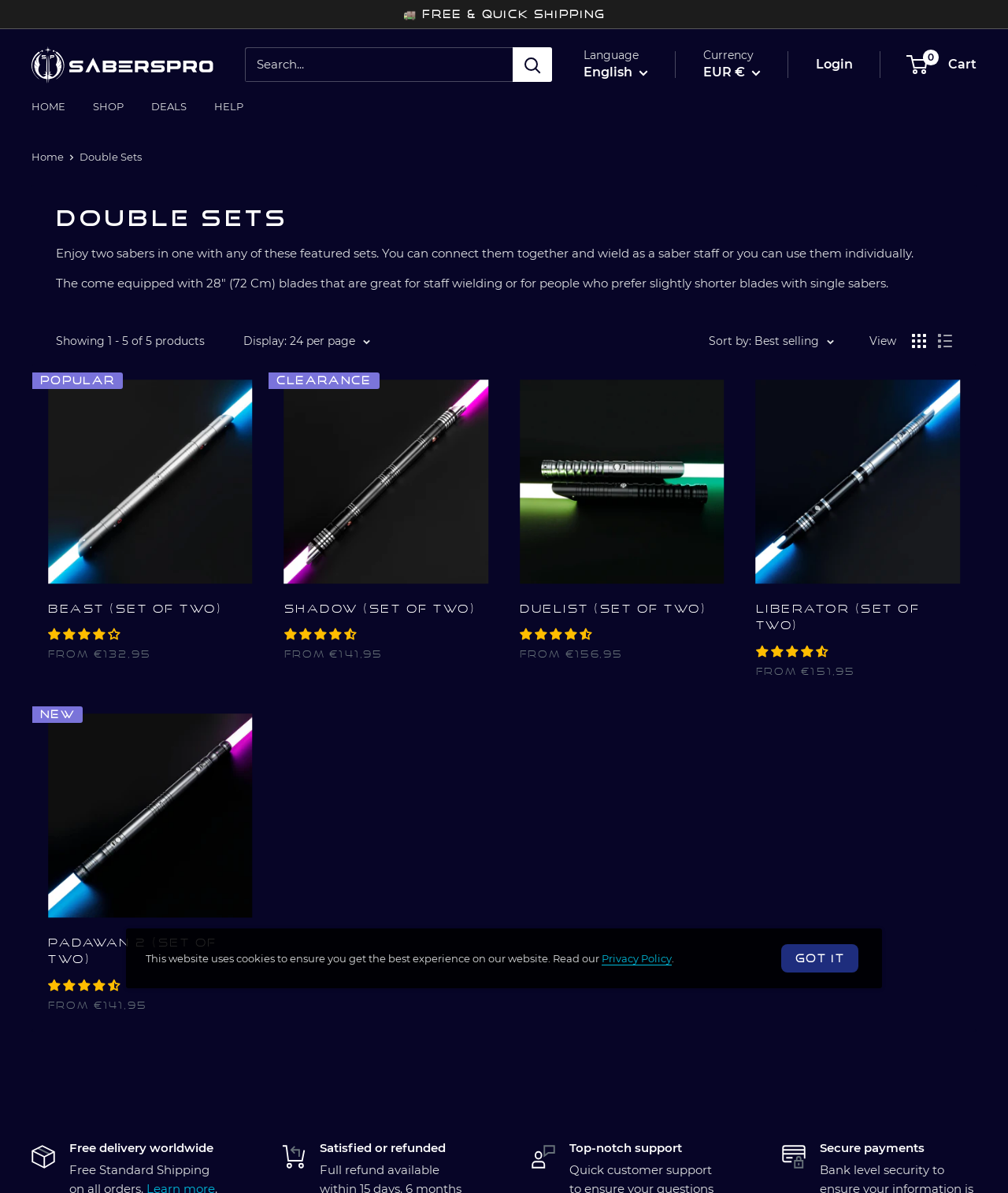Predict the bounding box coordinates of the area that should be clicked to accomplish the following instruction: "Search for products". The bounding box coordinates should consist of four float numbers between 0 and 1, i.e., [left, top, right, bottom].

[0.243, 0.04, 0.509, 0.069]